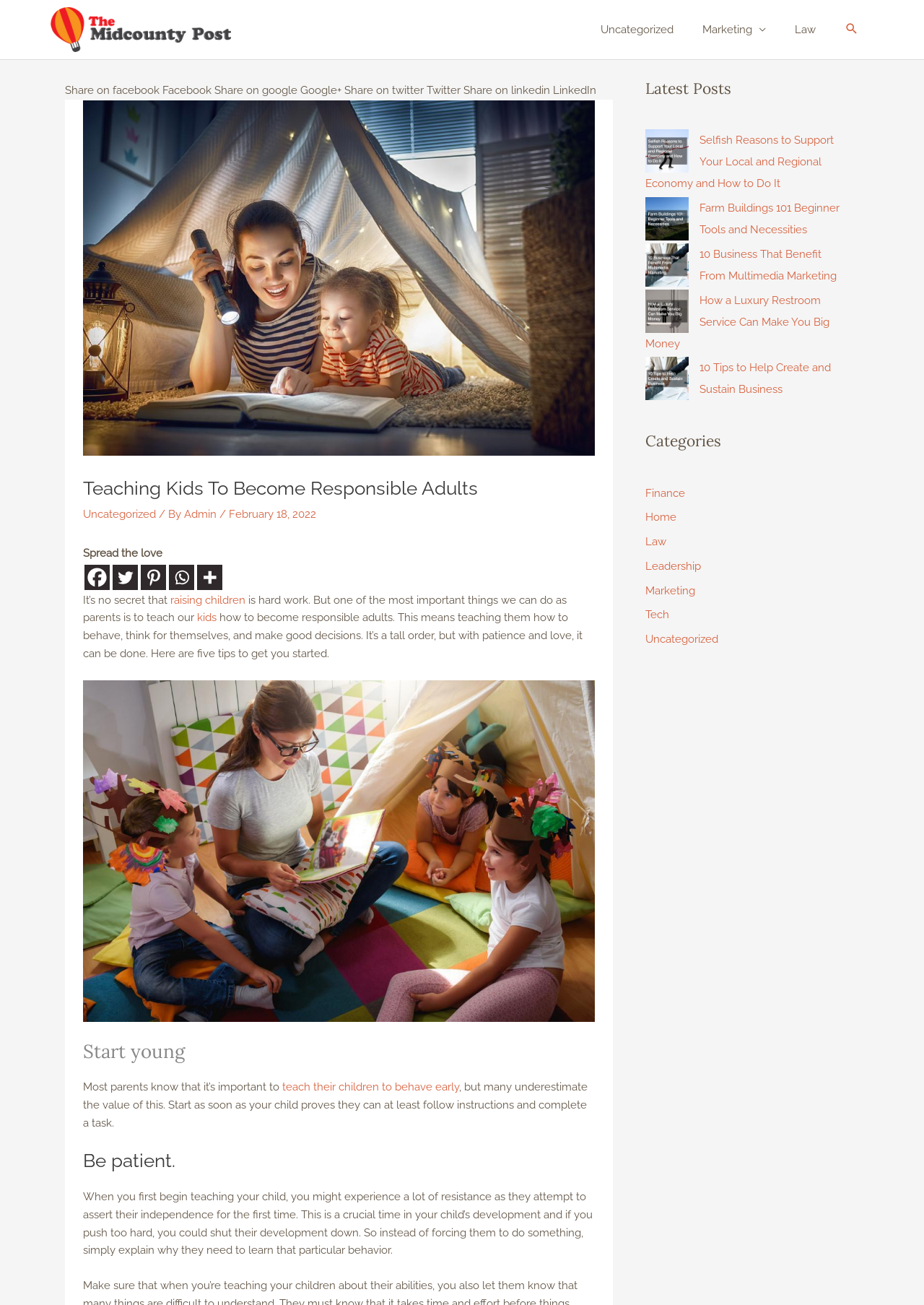Elaborate on the information and visuals displayed on the webpage.

This webpage is about teaching children to become responsible adults. At the top, there is a logo of "The Midcounty Post" with a link to the website. Below the logo, there is a navigation menu with links to various categories such as "Uncategorized", "Marketing", "Law", and a search icon.

On the left side of the page, there is a section with social media links to share the article on Facebook, Twitter, LinkedIn, and more. Below the social media links, there is a header "Teaching Kids To Become Responsible Adults" with a subheading "By Admin" and a date "February 18, 2022".

The main content of the article starts with a paragraph discussing the importance of teaching children to become responsible adults. There is an image of a mother giving her child a bedtime story above the paragraph. The article then provides five tips to get started, including starting young and being patient.

The first tip, "Start young", is explained in a paragraph with an image of a mother teaching her kids. The second tip, "Be patient", is also explained in a paragraph.

On the right side of the page, there are three sections. The top section has a heading "Latest Posts" with links to recent articles. The middle section has an image of a local and regional economy with links to related articles. The bottom section has a heading "Categories" with links to various categories such as "Finance", "Home", "Law", and more.

Overall, the webpage is well-organized with clear headings and concise text, making it easy to read and navigate.